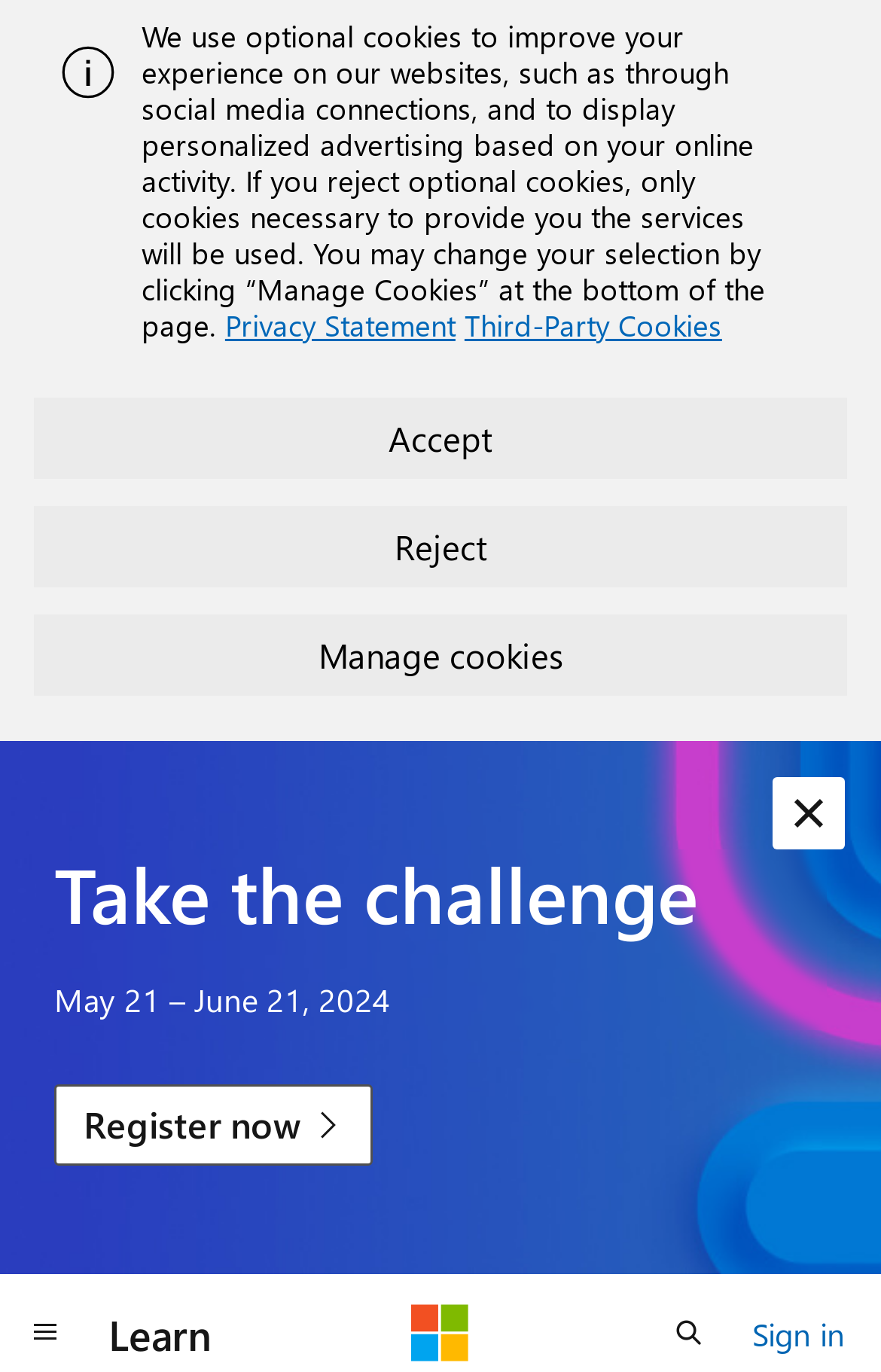Indicate the bounding box coordinates of the element that must be clicked to execute the instruction: "Click the 'Register now' link". The coordinates should be given as four float numbers between 0 and 1, i.e., [left, top, right, bottom].

[0.062, 0.79, 0.424, 0.849]